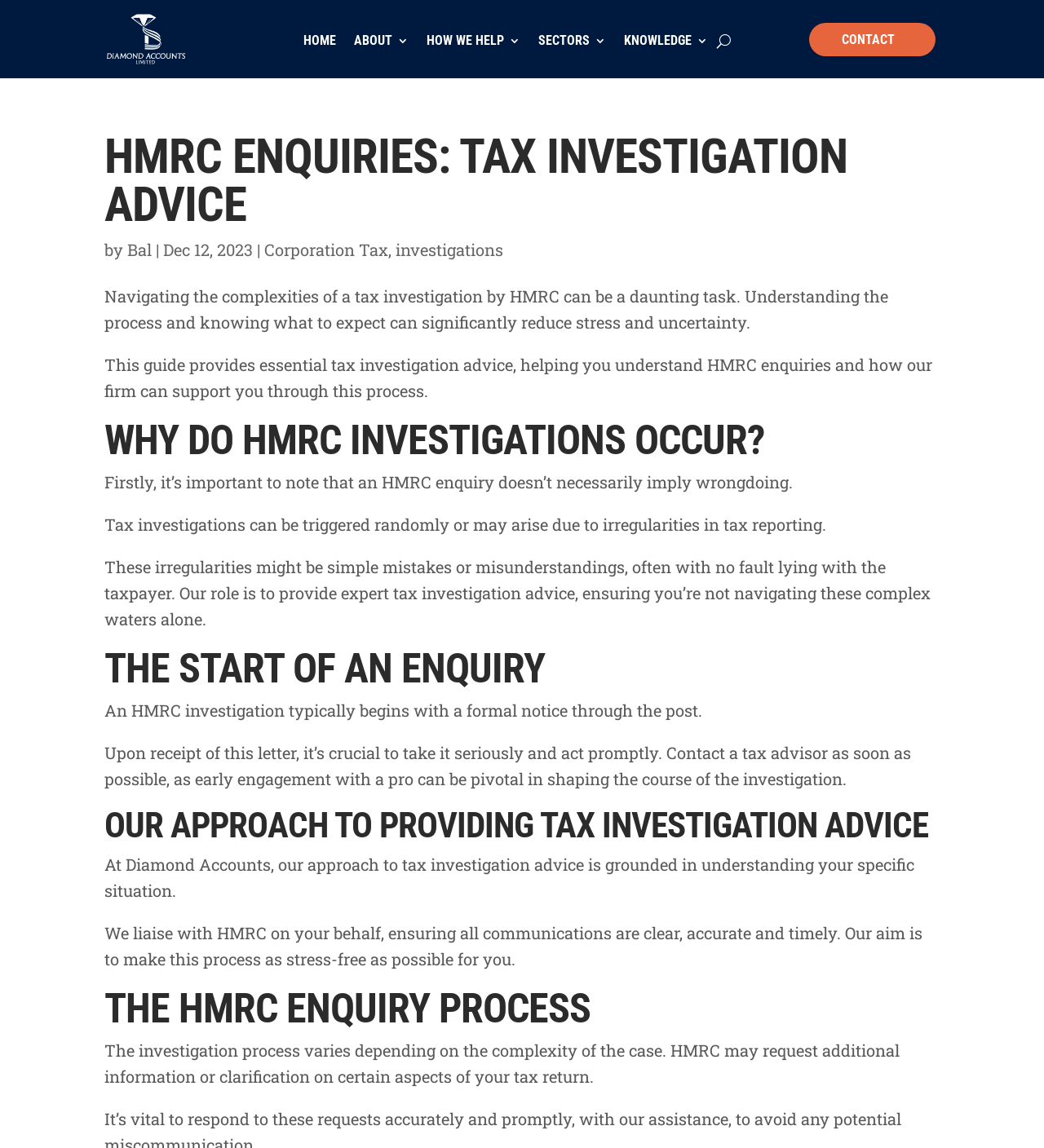What is the purpose of the HMRC enquiry process?
Please provide a comprehensive answer based on the visual information in the image.

The webpage explains that the HMRC enquiry process involves requesting additional information or clarification on certain aspects of a tax return, depending on the complexity of the case.